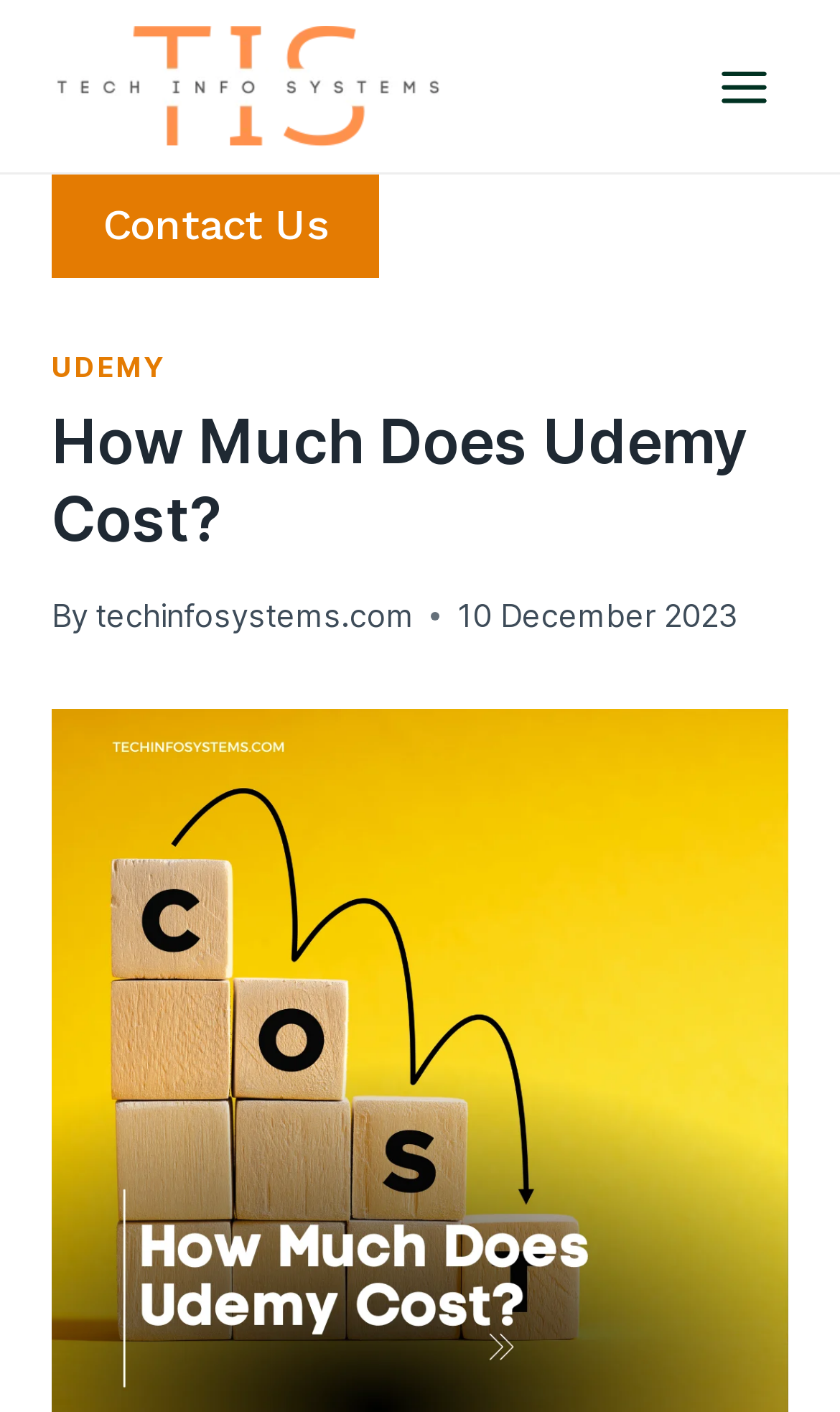Find the bounding box of the element with the following description: "Toggle Menu". The coordinates must be four float numbers between 0 and 1, formatted as [left, top, right, bottom].

[0.831, 0.033, 0.938, 0.089]